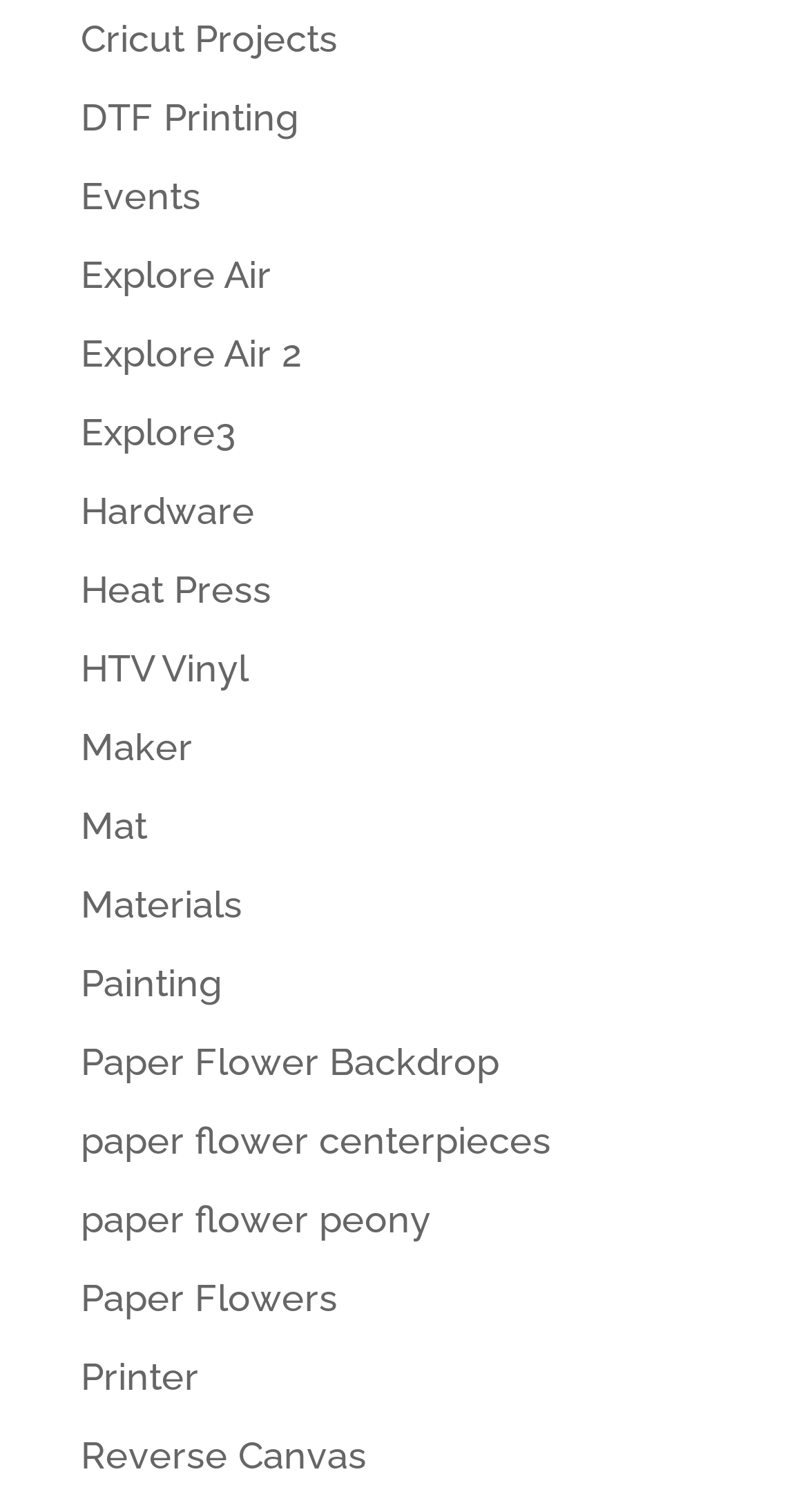What is the purpose of a Heat Press?
Refer to the image and give a detailed answer to the query.

The link 'Heat Press' on the webpage suggests that a Heat Press is a tool used for heat pressing, likely in the context of crafting and Cricut projects, to apply heat and pressure to materials.